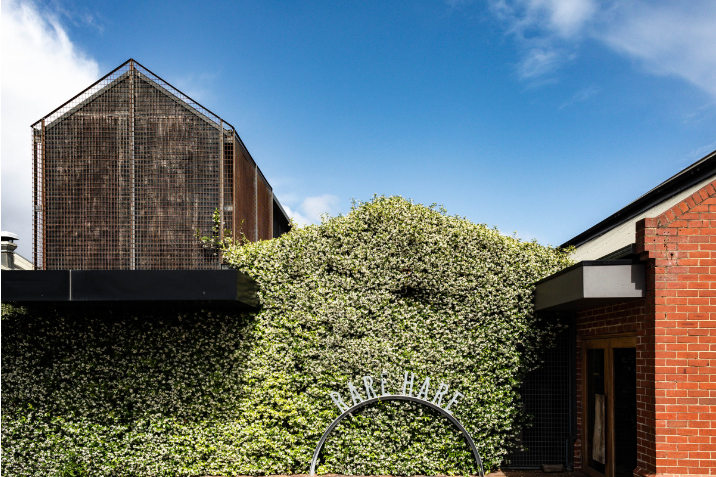Please answer the following question using a single word or phrase: 
What is the condition of the sky in the image?

Bright and clear